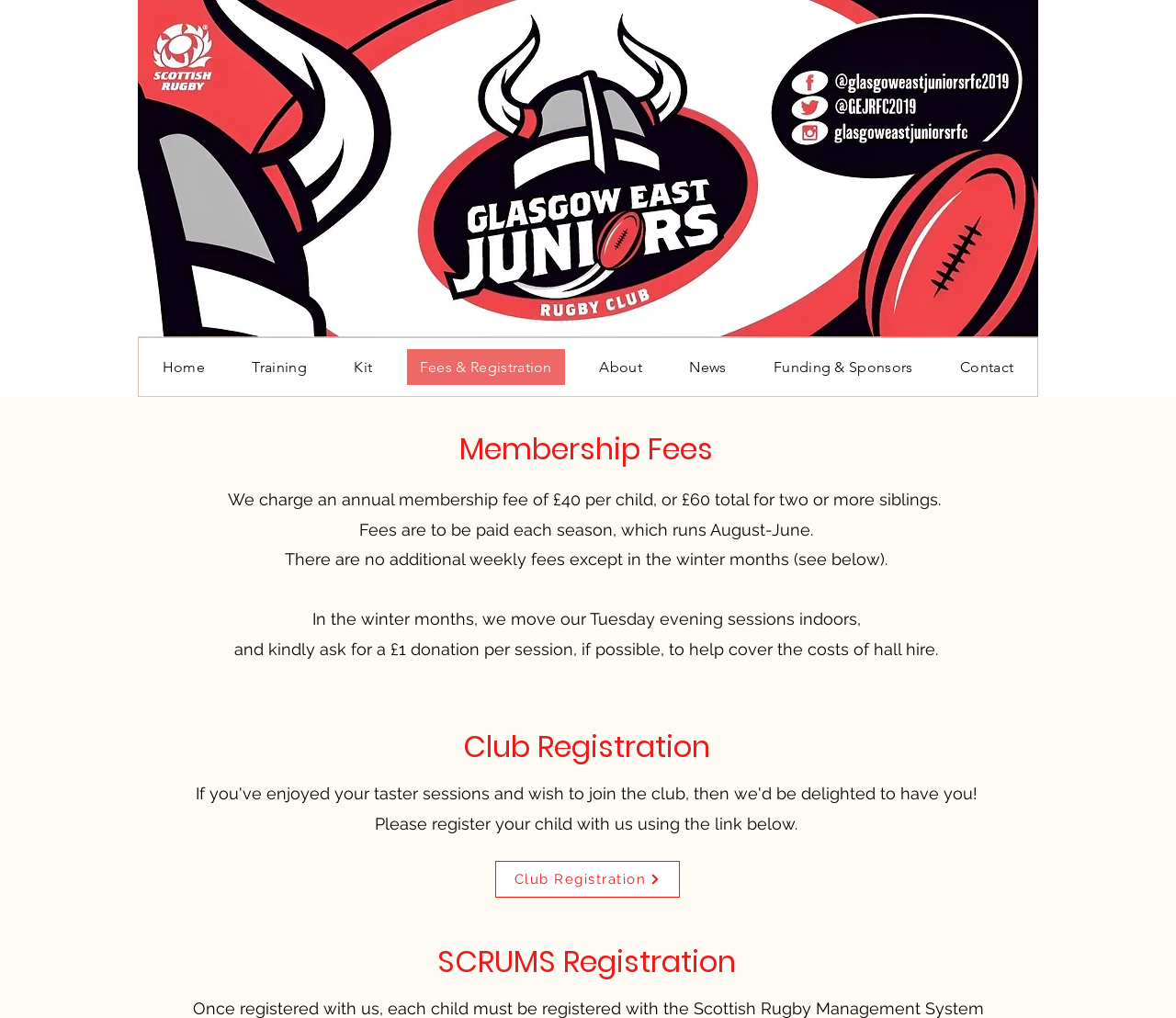From the webpage screenshot, predict the bounding box coordinates (top-left x, top-left y, bottom-right x, bottom-right y) for the UI element described here: Funding & Sponsors

[0.638, 0.332, 0.796, 0.389]